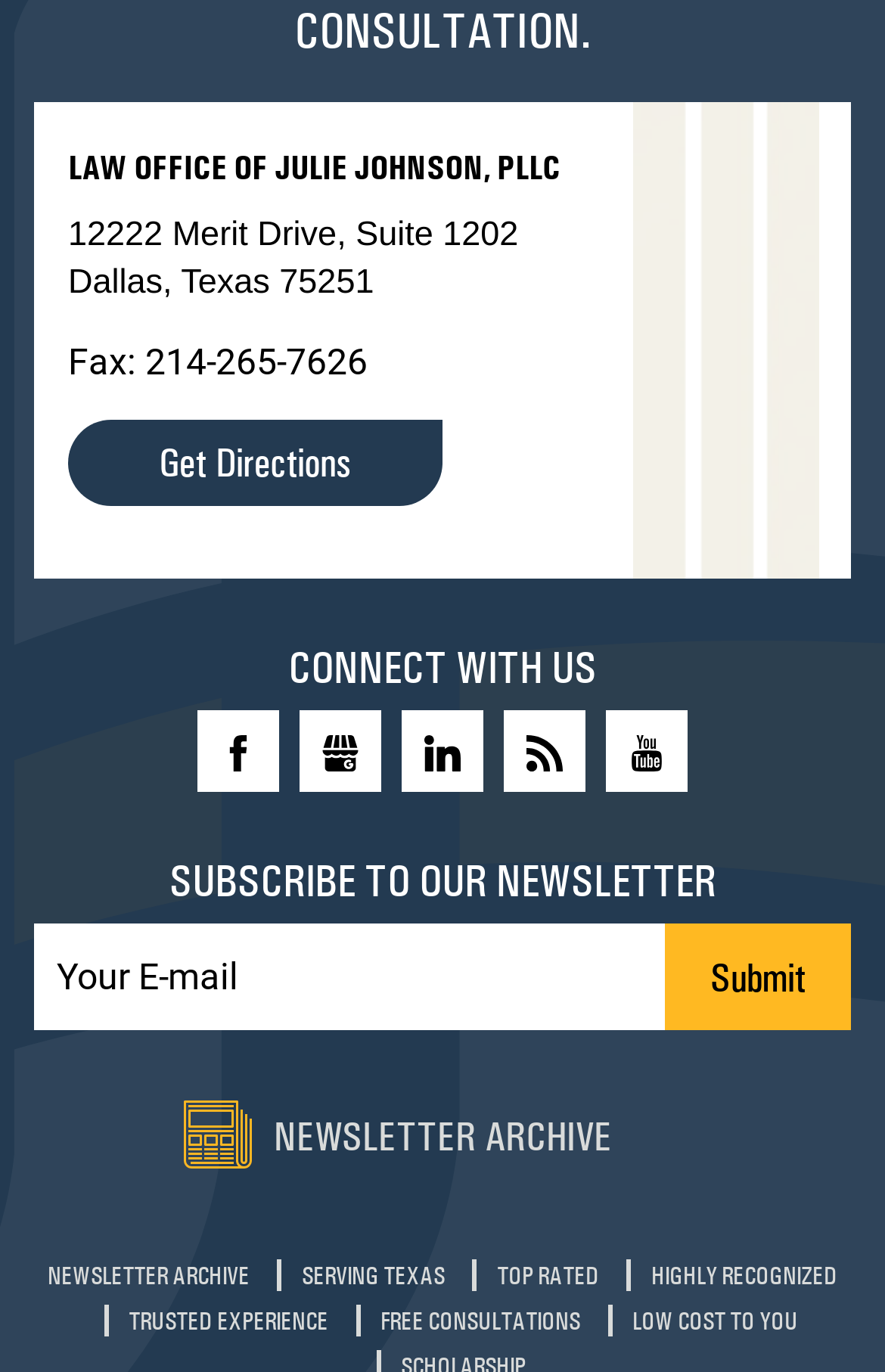How many links are available in the footer section?
Please provide a detailed and thorough answer to the question.

The footer section contains five link elements, which are 'NEWSLETTER ARCHIVE', 'SERVING TEXAS', 'TOP RATED', 'HIGHLY RECOGNIZED', and 'TRUSTED EXPERIENCE', respectively.